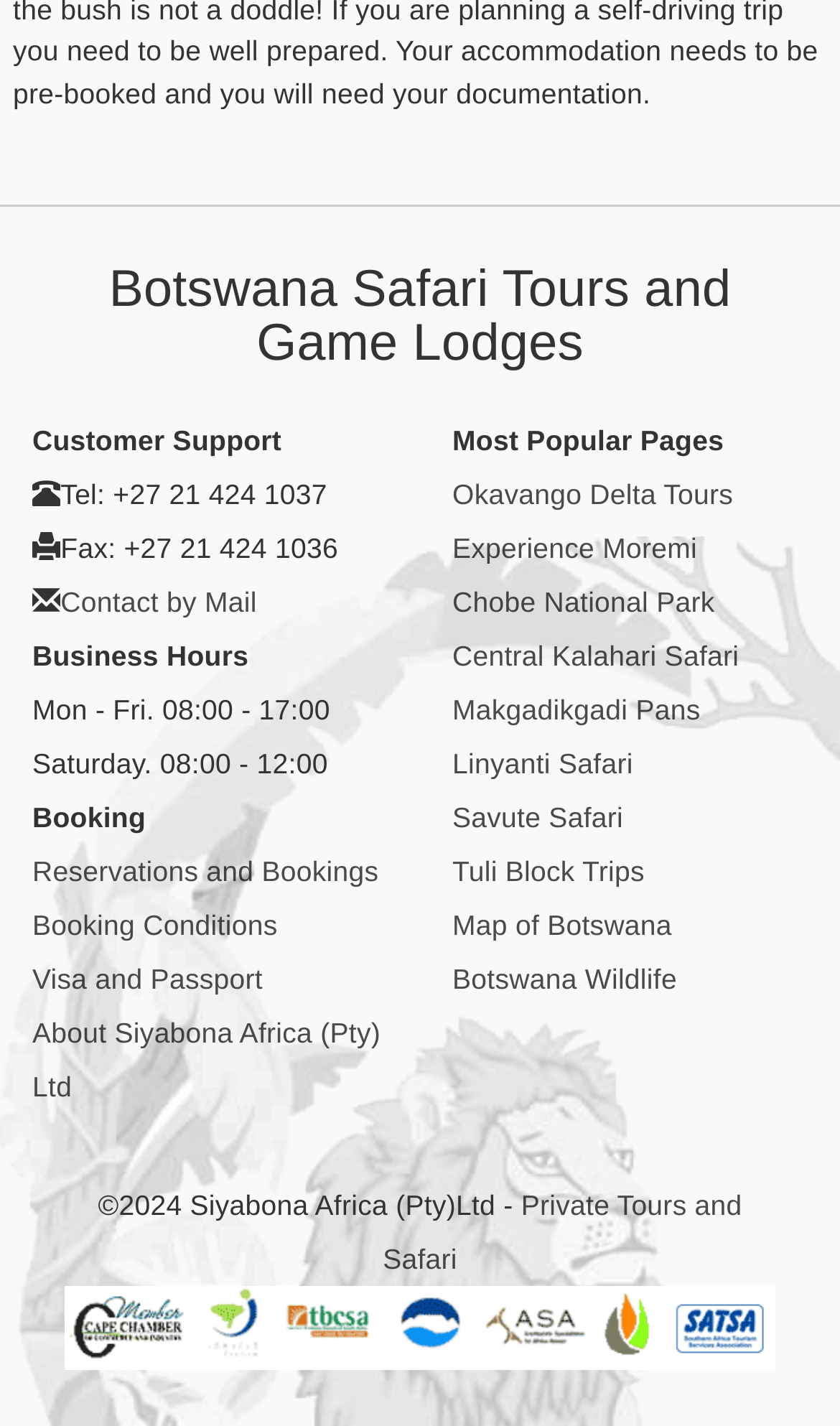Given the element description, predict the bounding box coordinates in the format (top-left x, top-left y, bottom-right x, bottom-right y). Make sure all values are between 0 and 1. Here is the element description: About Siyabona Africa (Pty) Ltd

[0.038, 0.712, 0.453, 0.773]